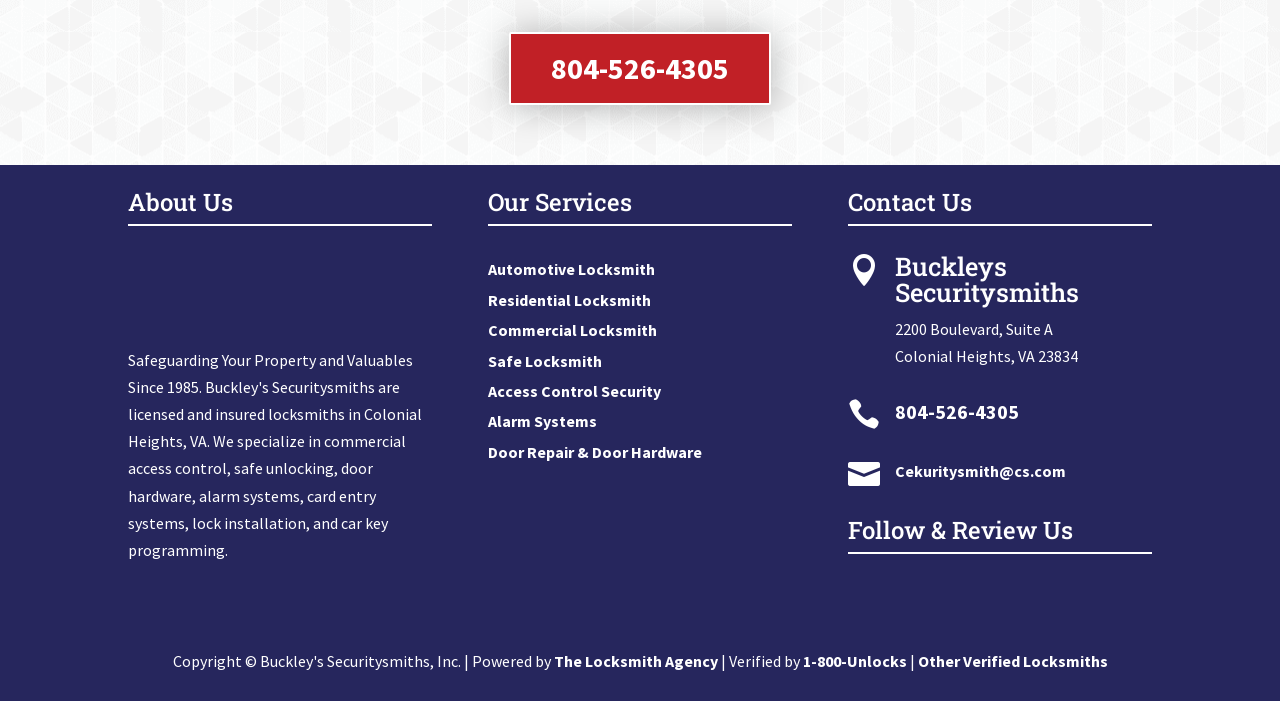Determine the bounding box coordinates of the clickable region to carry out the instruction: "Call the phone number 804-526-4305".

[0.663, 0.569, 0.796, 0.605]